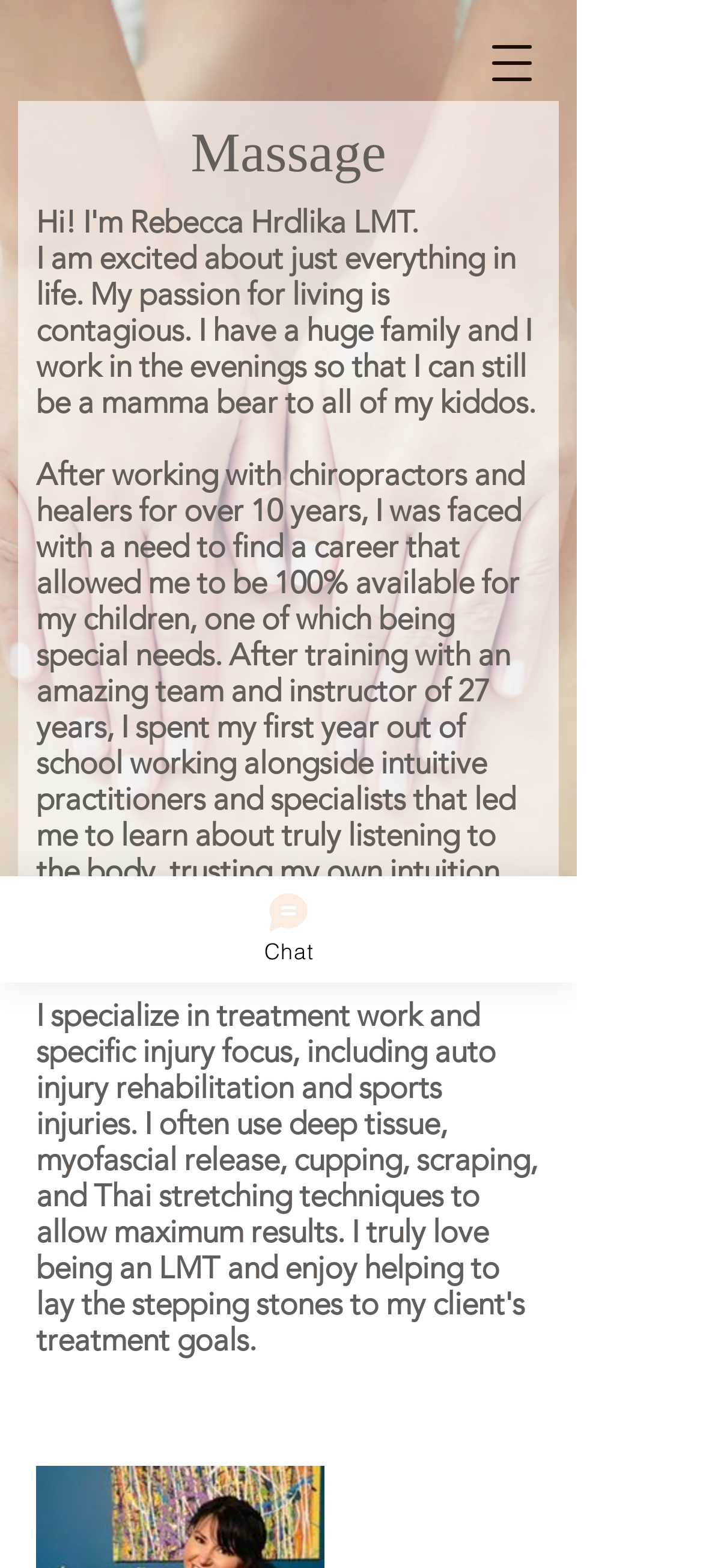Identify the bounding box of the UI element that matches this description: "aria-label="Open navigation menu"".

[0.664, 0.011, 0.792, 0.069]